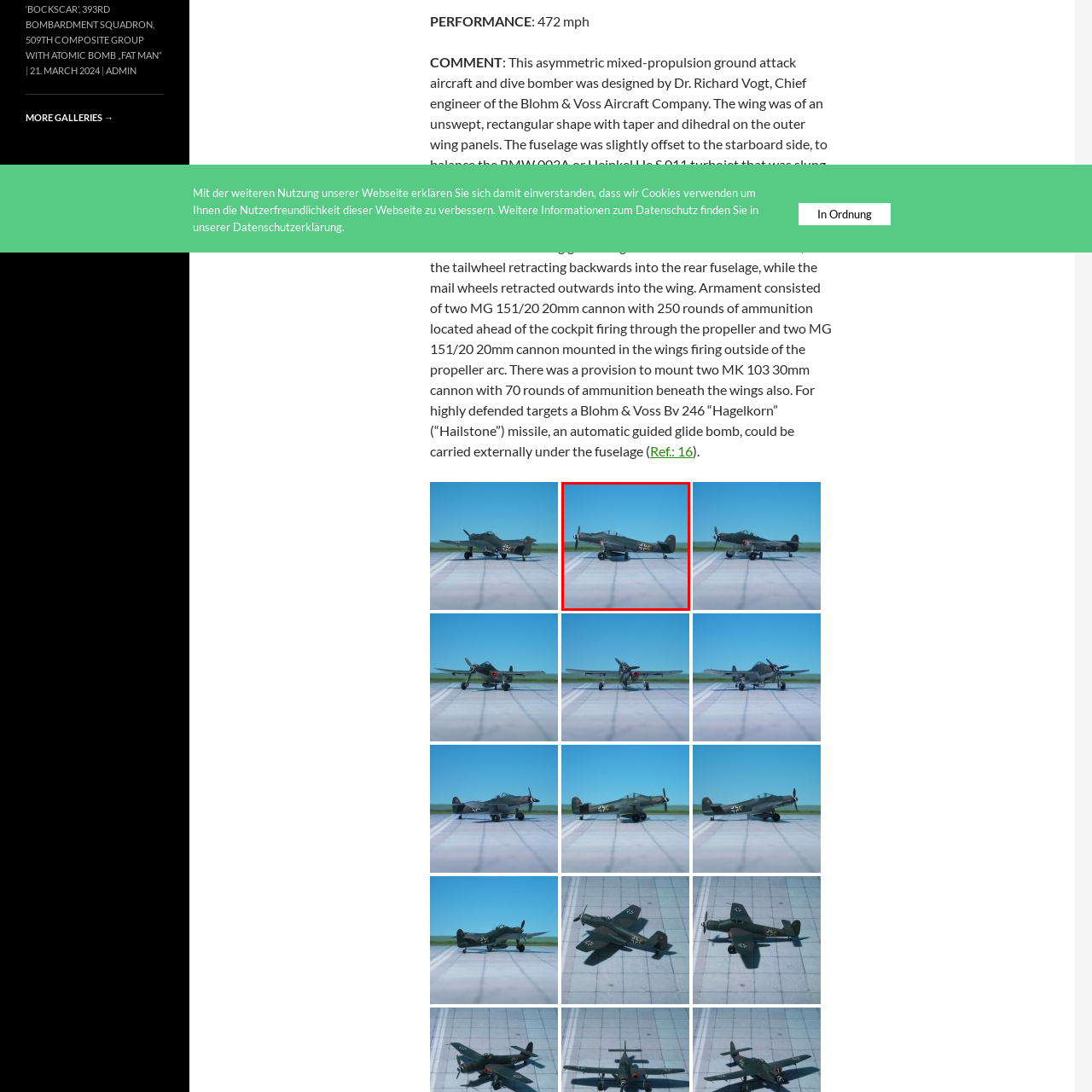Inspect the image outlined by the red box and answer the question using a single word or phrase:
What type of missile could the Bv P.204 carry?

Blohm & Voss Bv 246 “Hagelkorn”